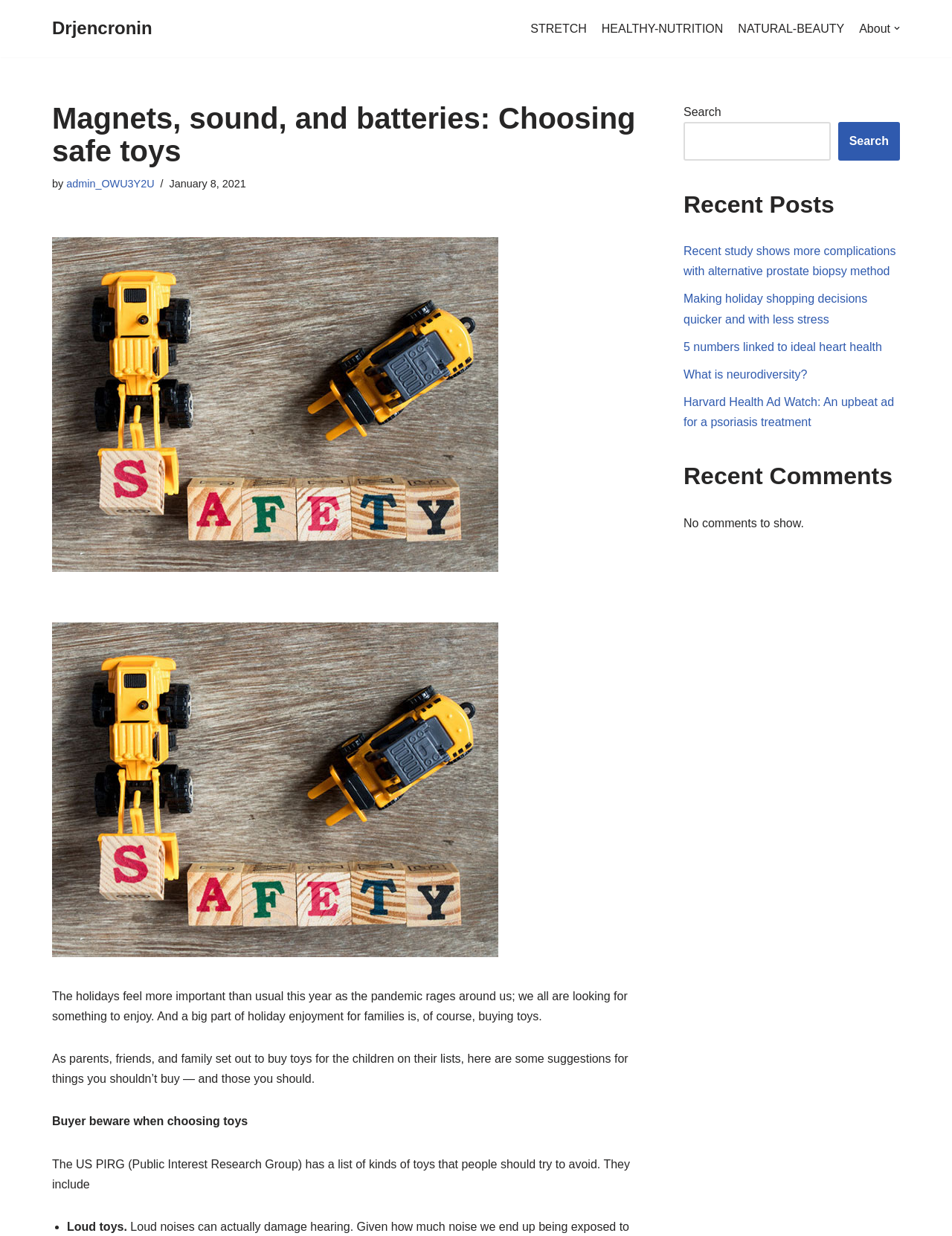Using floating point numbers between 0 and 1, provide the bounding box coordinates in the format (top-left x, top-left y, bottom-right x, bottom-right y). Locate the UI element described here: STRETCH

[0.557, 0.015, 0.616, 0.031]